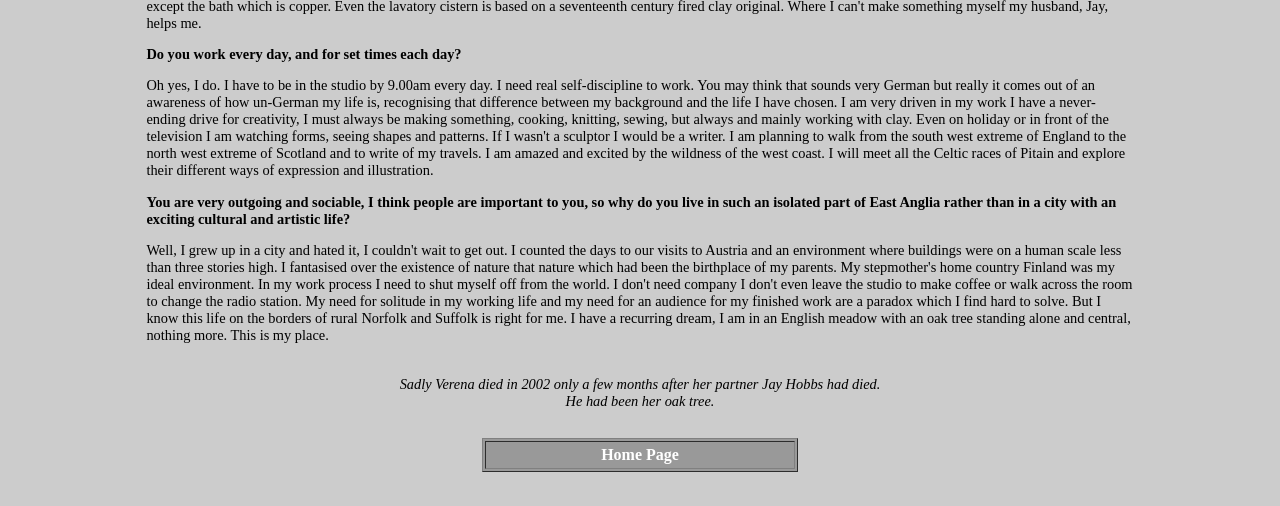What is the topic of the first question?
Look at the webpage screenshot and answer the question with a detailed explanation.

The first question is 'Do you work every day, and for set times each day?' which is related to work schedule.